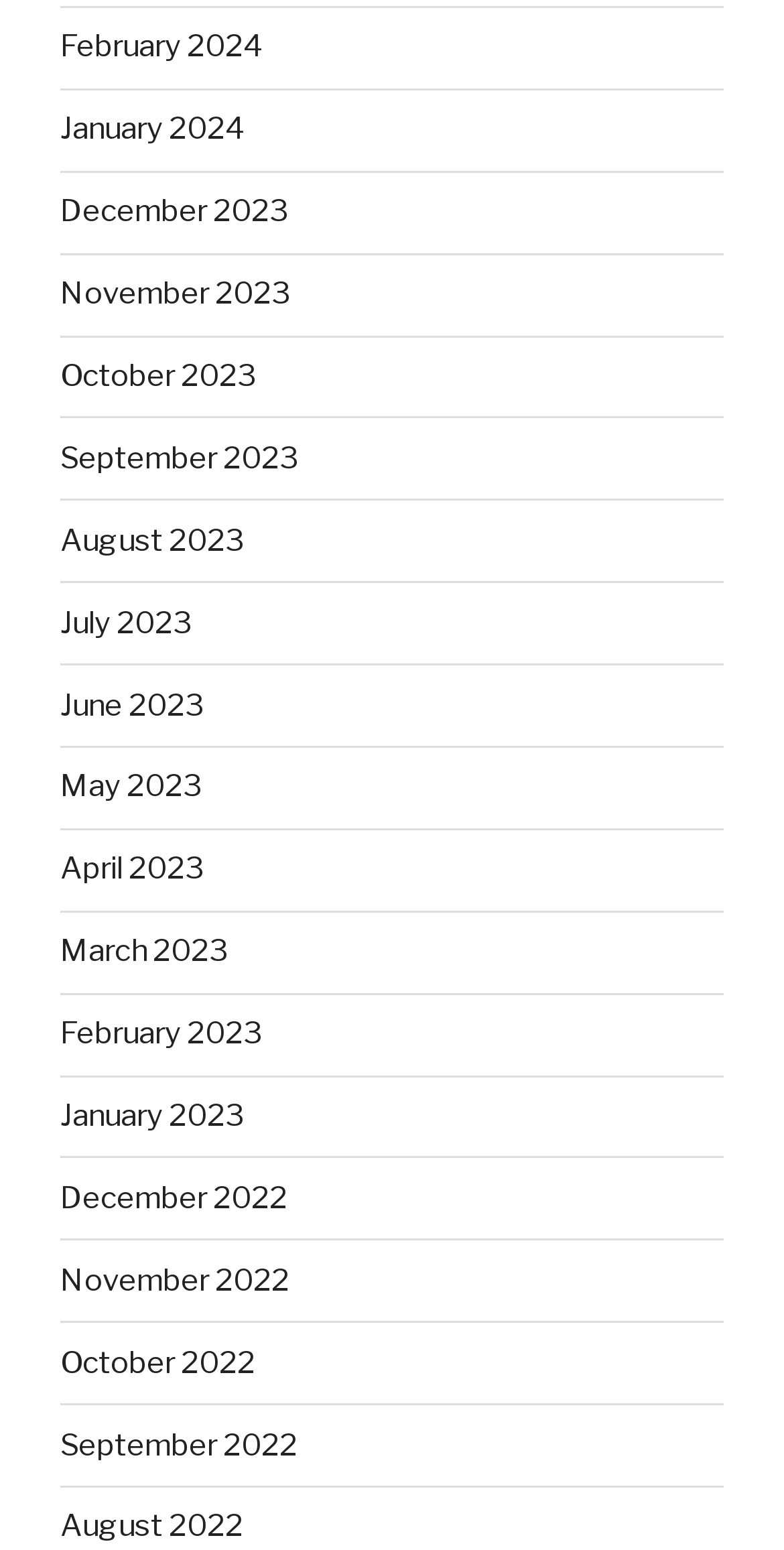Can you pinpoint the bounding box coordinates for the clickable element required for this instruction: "view February 2024"? The coordinates should be four float numbers between 0 and 1, i.e., [left, top, right, bottom].

[0.077, 0.019, 0.336, 0.042]